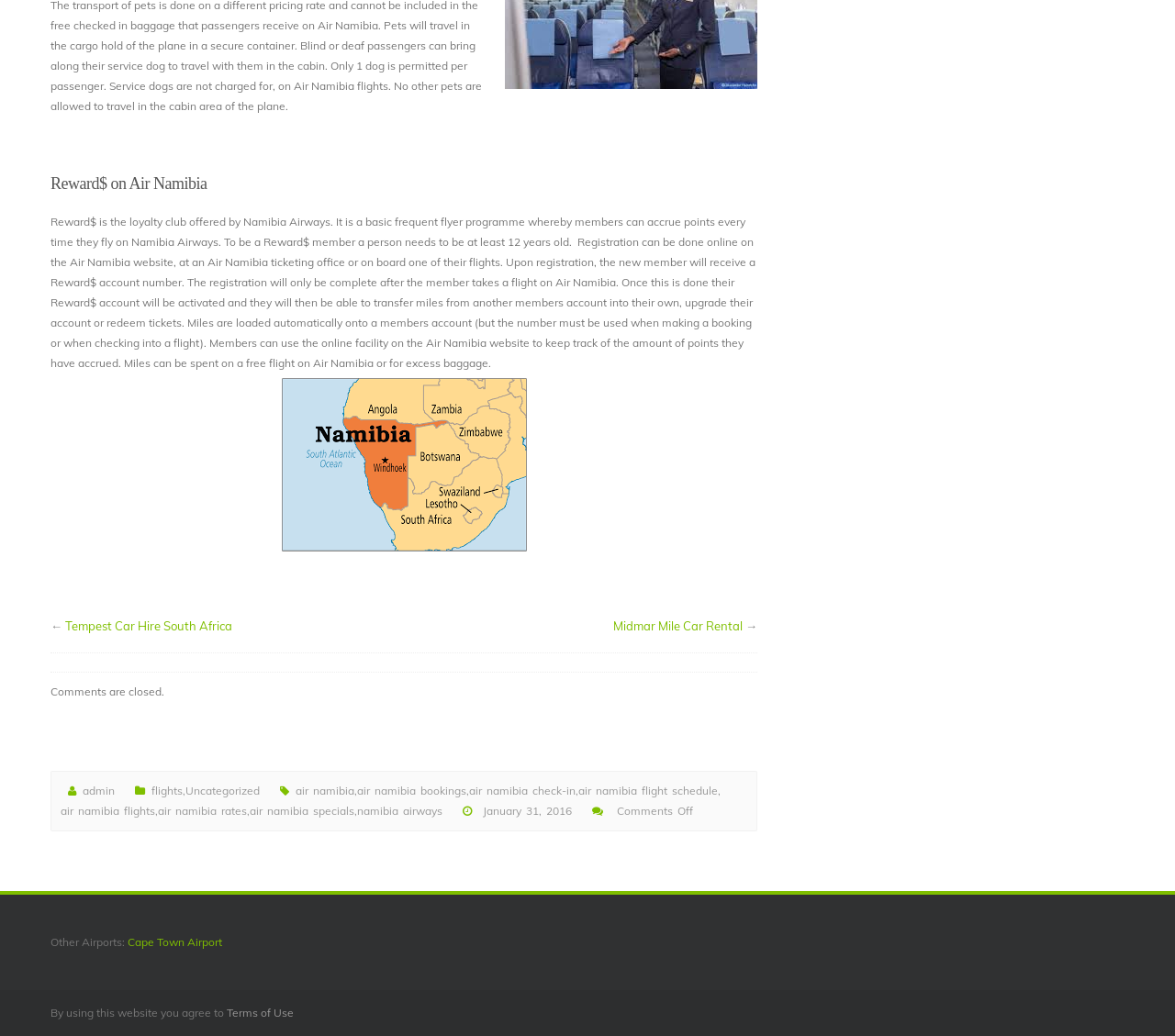Please respond in a single word or phrase: 
How old must a person be to register for Reward$?

At least 12 years old